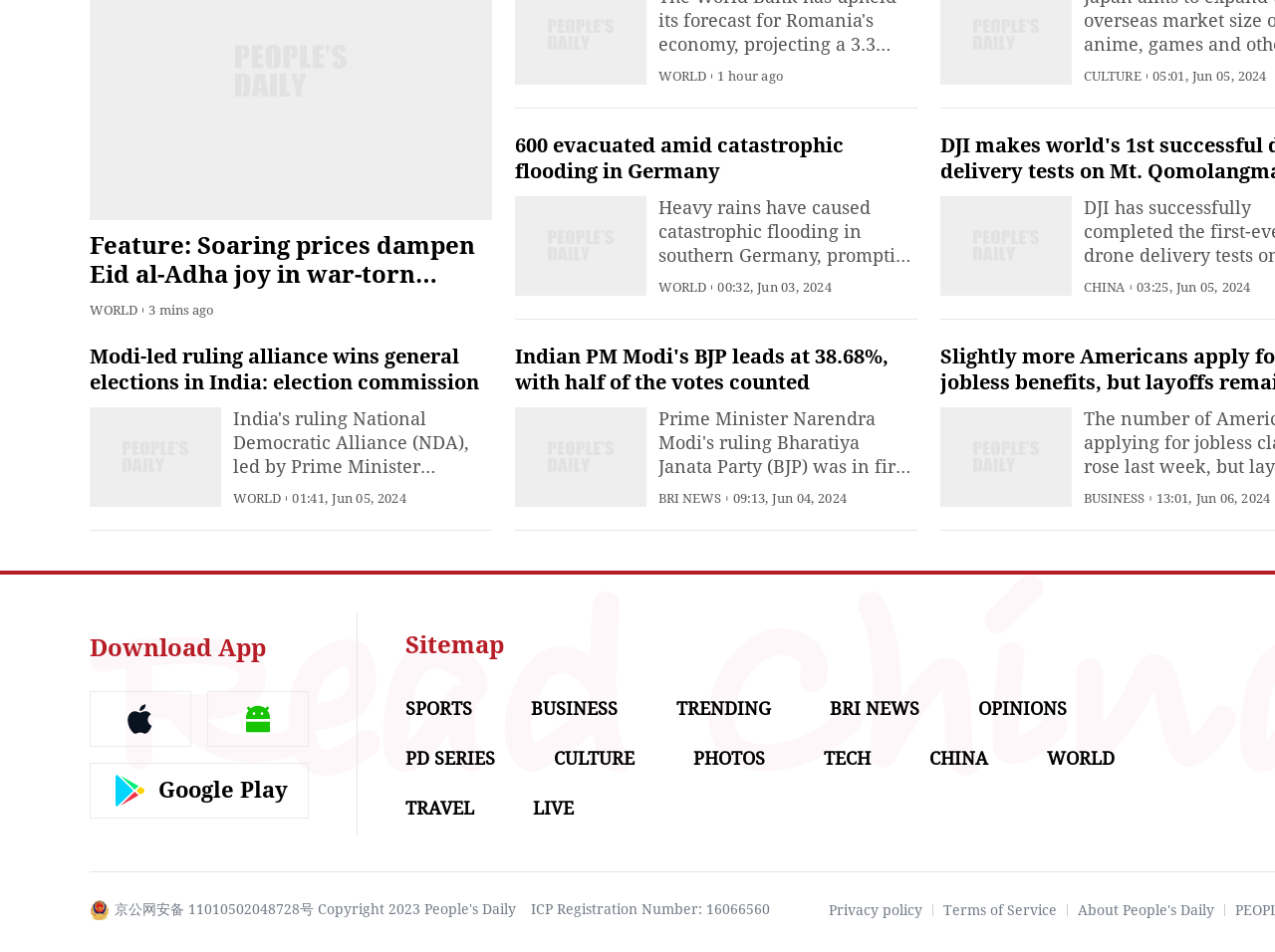Could you indicate the bounding box coordinates of the region to click in order to complete this instruction: "Download the app".

[0.07, 0.666, 0.209, 0.695]